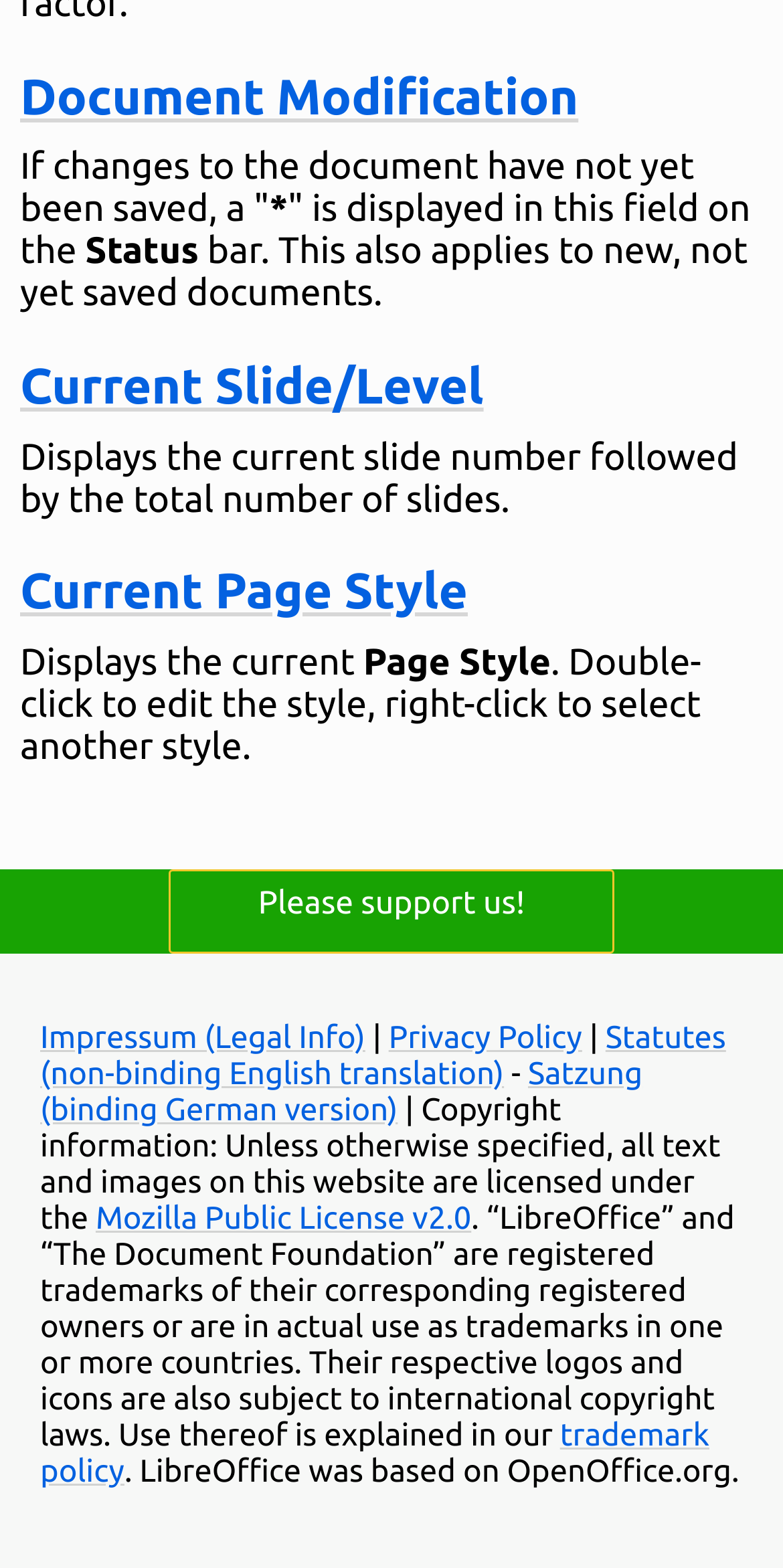Locate the bounding box coordinates of the clickable area to execute the instruction: "Click on 'Document Modification'". Provide the coordinates as four float numbers between 0 and 1, represented as [left, top, right, bottom].

[0.026, 0.043, 0.739, 0.079]